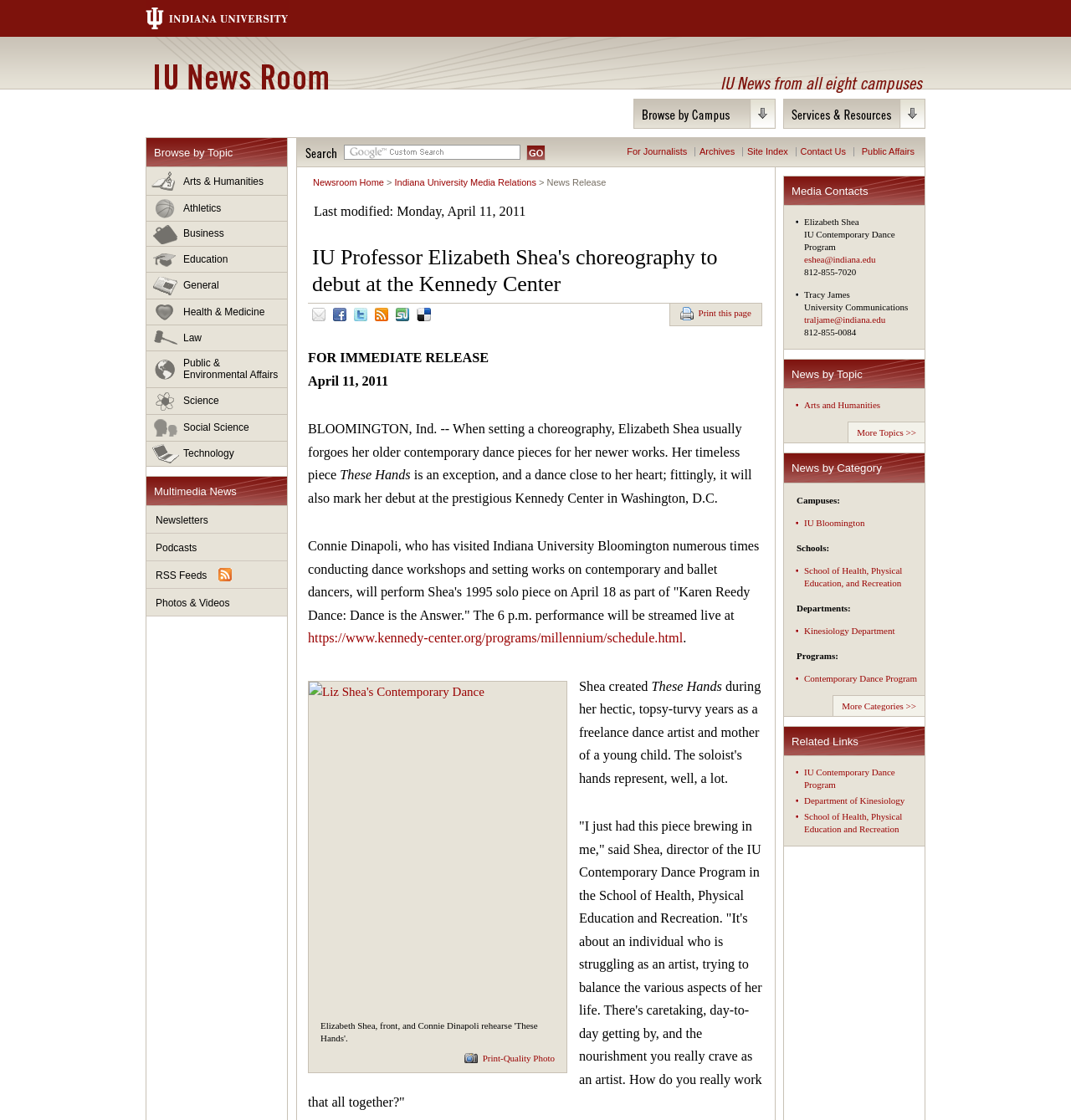Specify the bounding box coordinates of the area to click in order to execute this command: 'Email this news'. The coordinates should consist of four float numbers ranging from 0 to 1, and should be formatted as [left, top, right, bottom].

[0.288, 0.271, 0.325, 0.295]